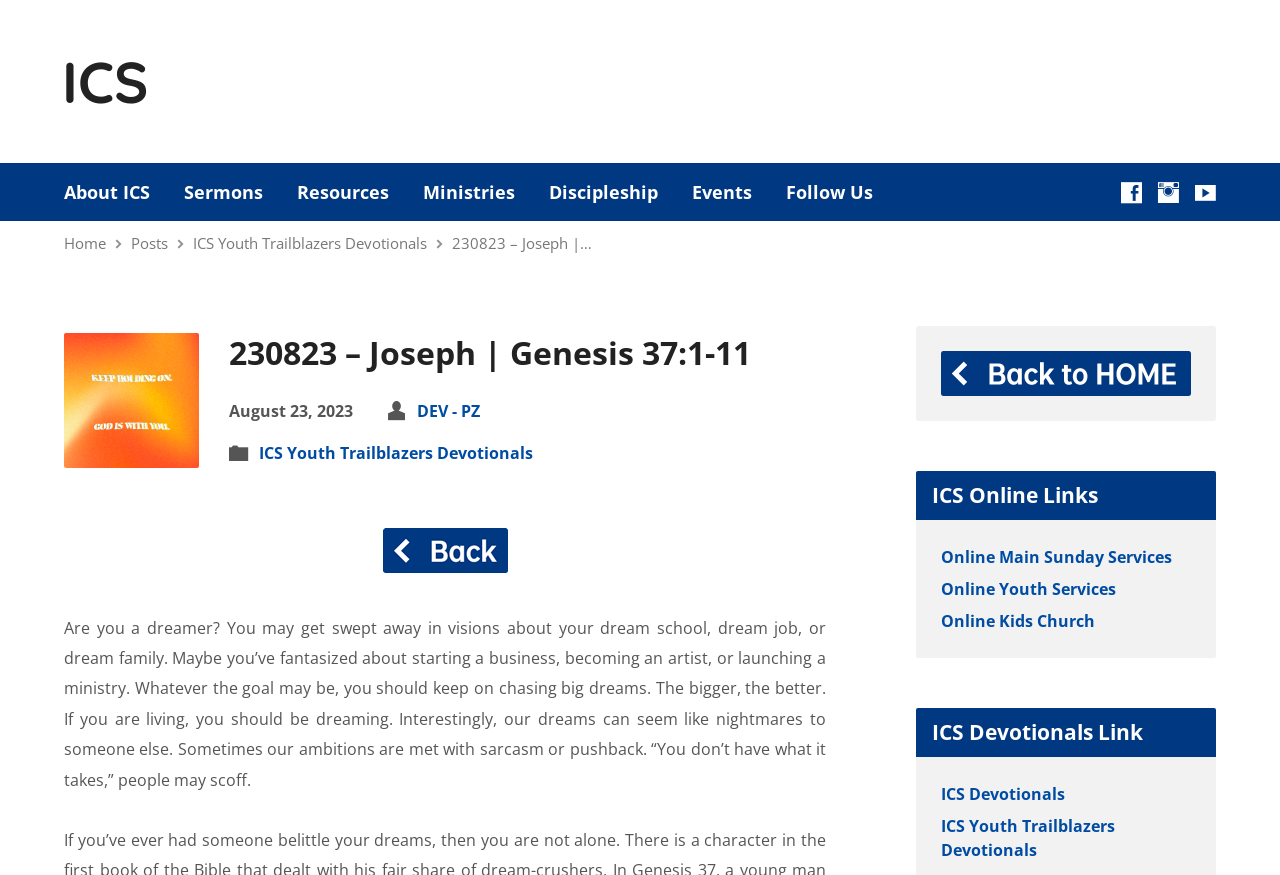How many online service links are there?
Refer to the screenshot and respond with a concise word or phrase.

3